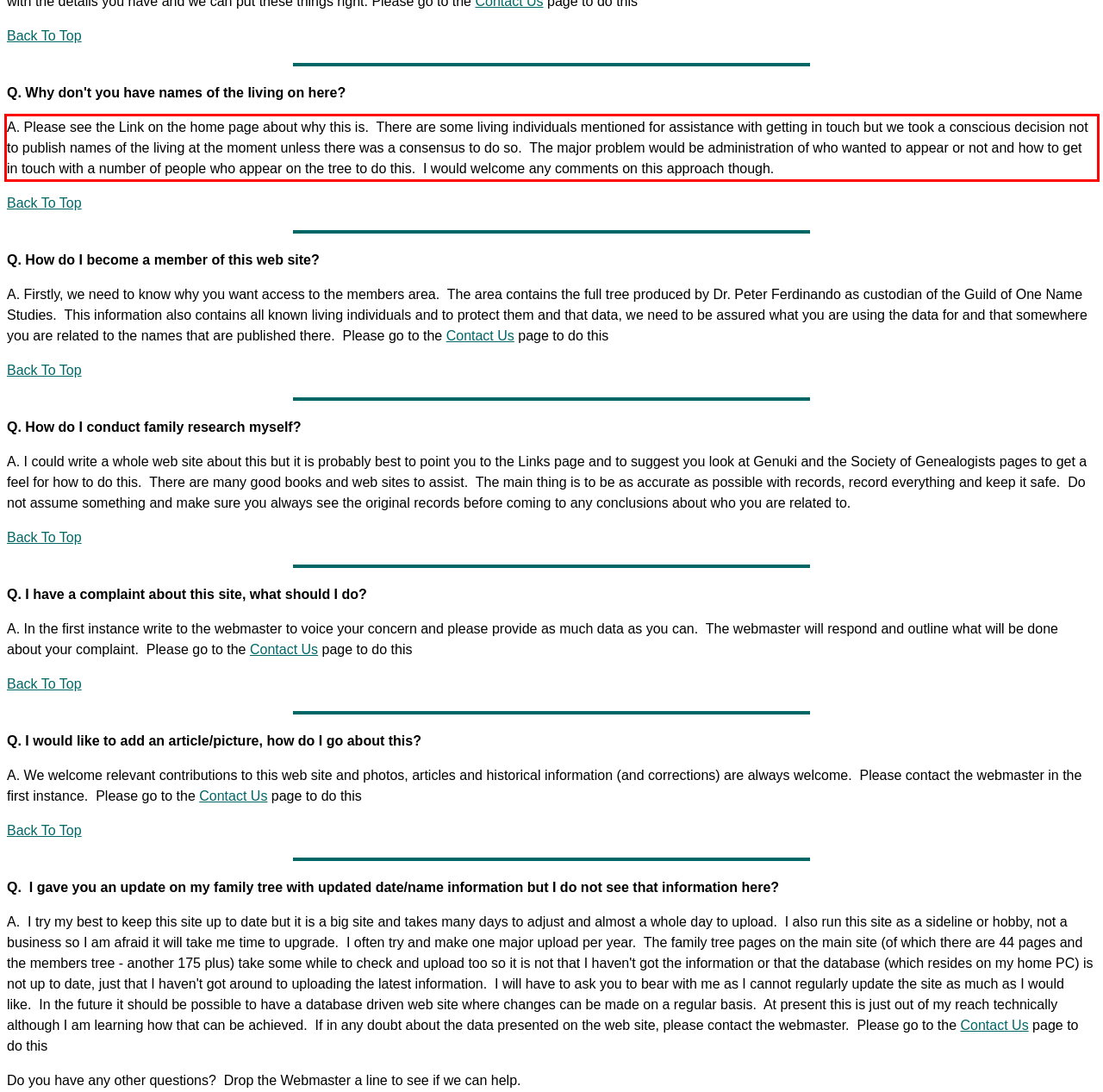From the screenshot of the webpage, locate the red bounding box and extract the text contained within that area.

A. Please see the Link on the home page about why this is. There are some living individuals mentioned for assistance with getting in touch but we took a conscious decision not to publish names of the living at the moment unless there was a consensus to do so. The major problem would be administration of who wanted to appear or not and how to get in touch with a number of people who appear on the tree to do this. I would welcome any comments on this approach though.